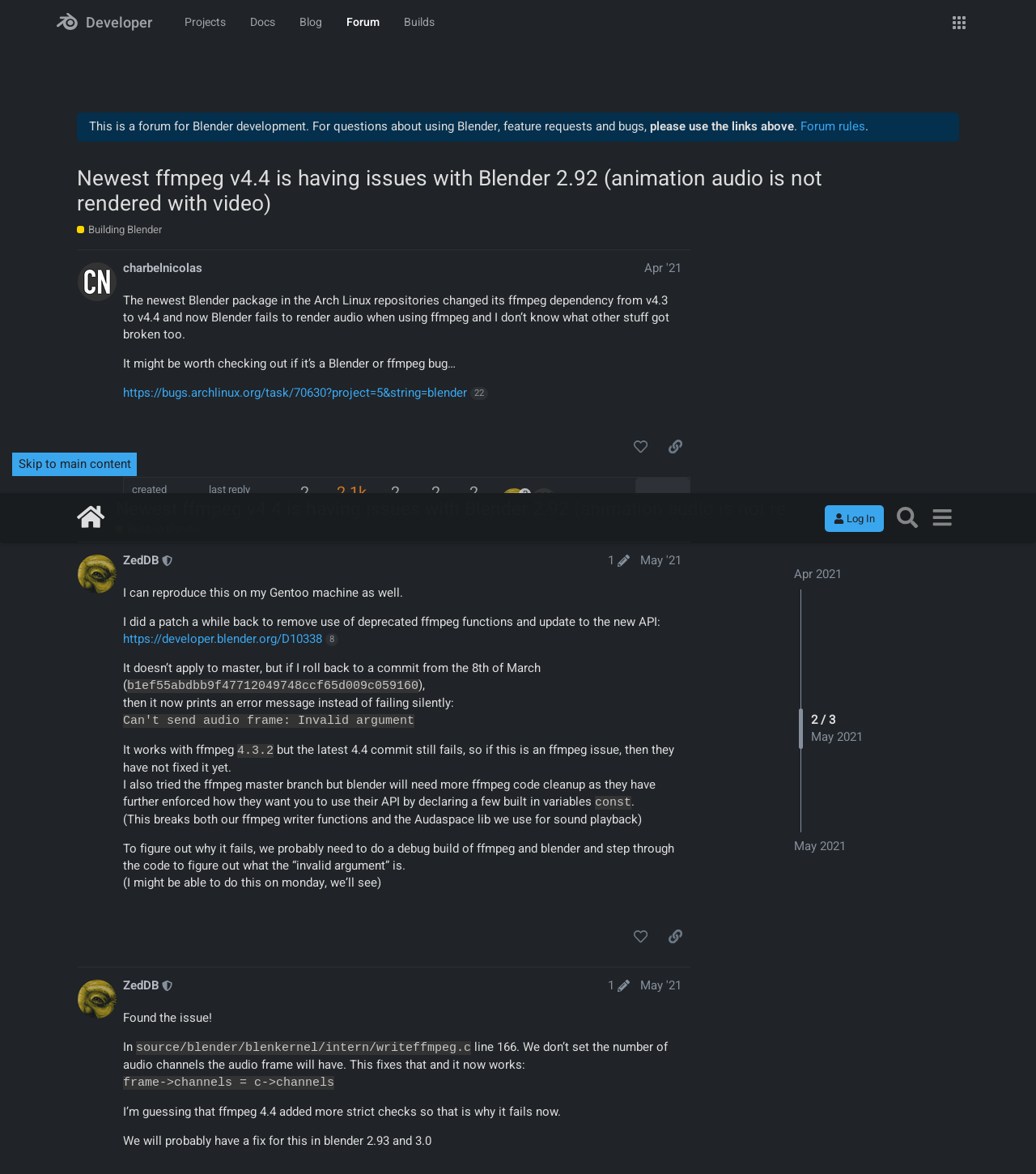Please determine the bounding box coordinates for the UI element described here. Use the format (top-left x, top-left y, bottom-right x, bottom-right y) with values bounded between 0 and 1: Does make -C work?

[0.083, 0.919, 0.204, 0.957]